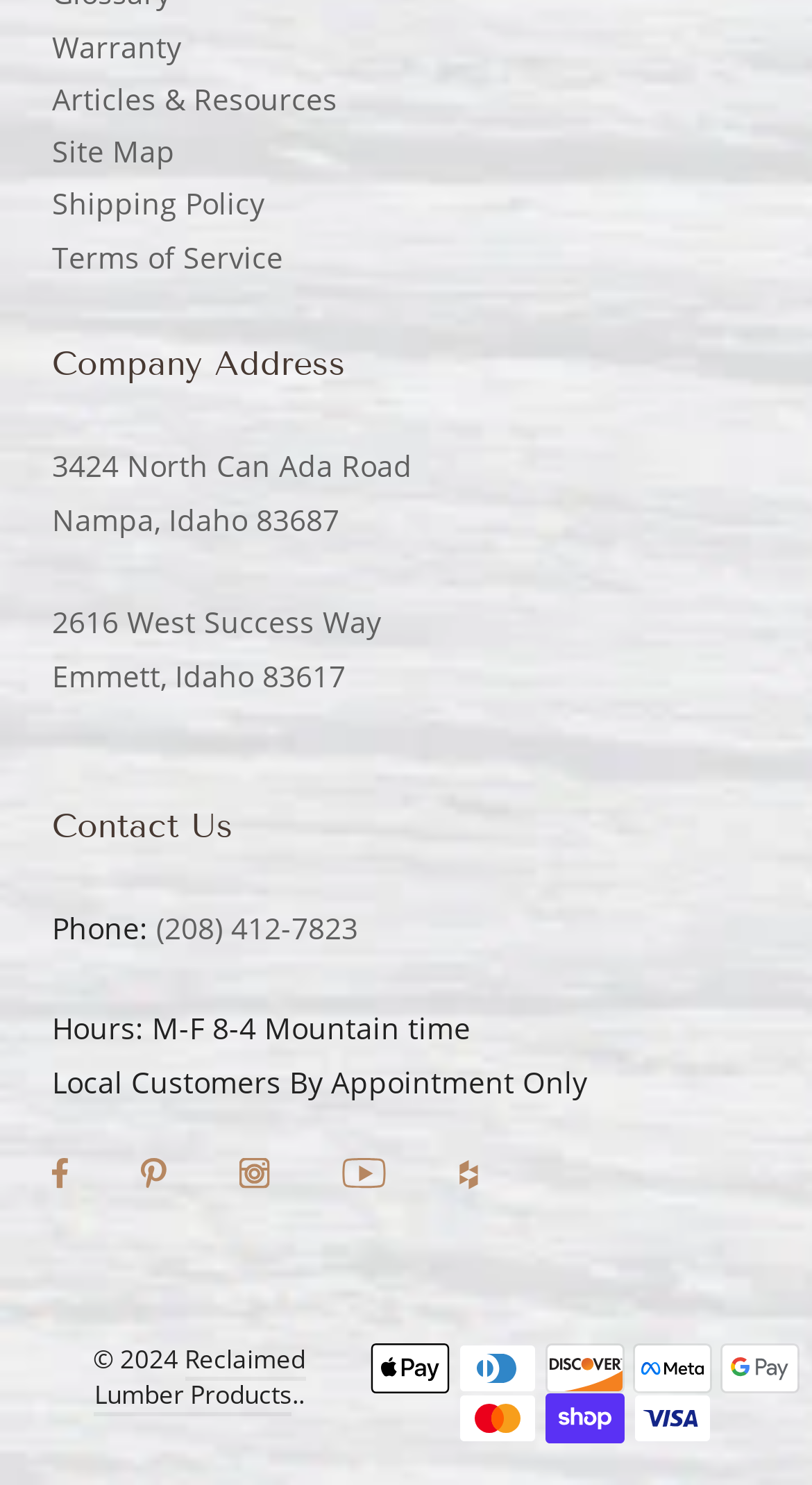Please specify the bounding box coordinates of the area that should be clicked to accomplish the following instruction: "Visit Facebook page". The coordinates should consist of four float numbers between 0 and 1, i.e., [left, top, right, bottom].

[0.064, 0.78, 0.095, 0.807]